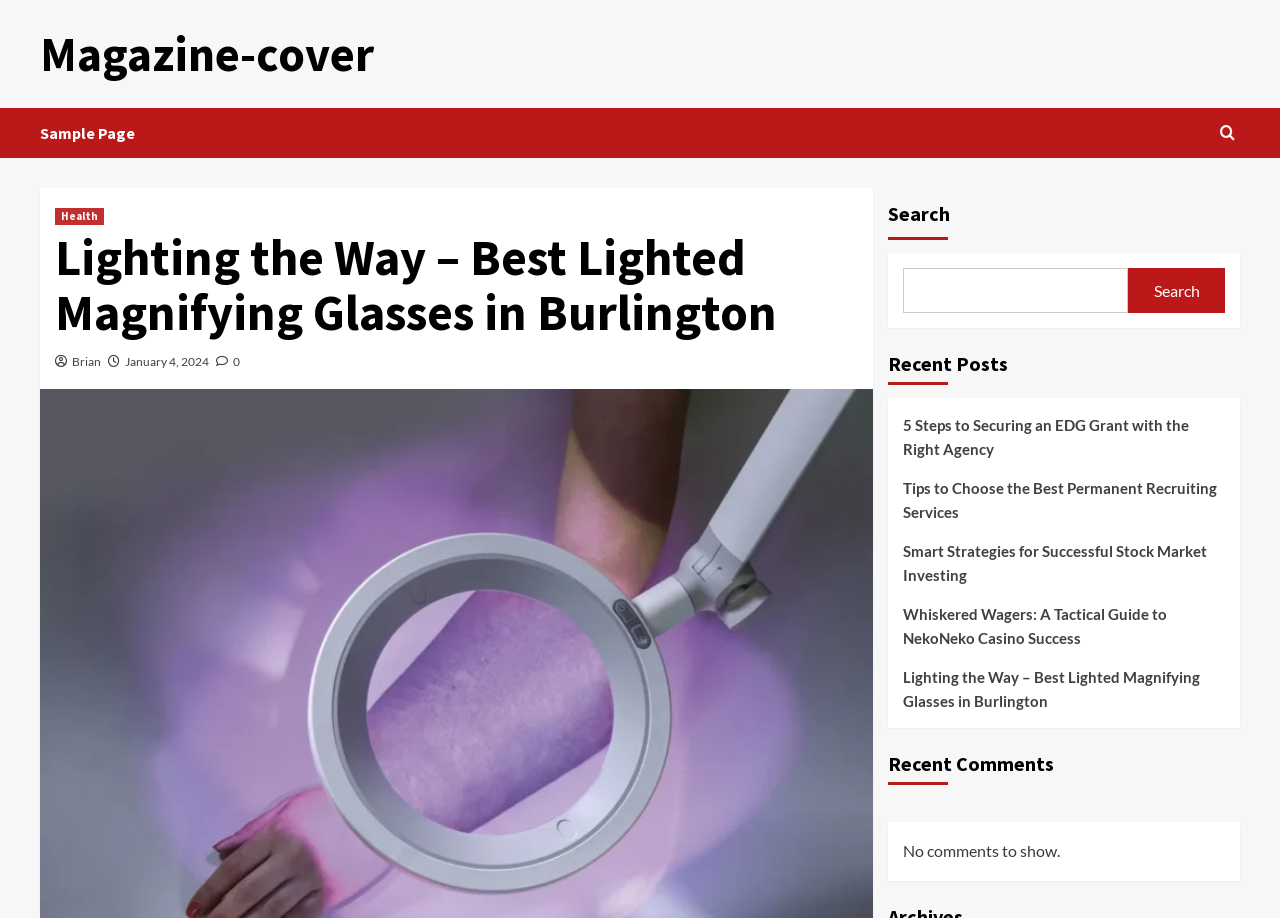What is the date of the article 'Lighting the Way – Best Lighted Magnifying Glasses in Burlington'?
Please use the visual content to give a single word or phrase answer.

January 4, 2024